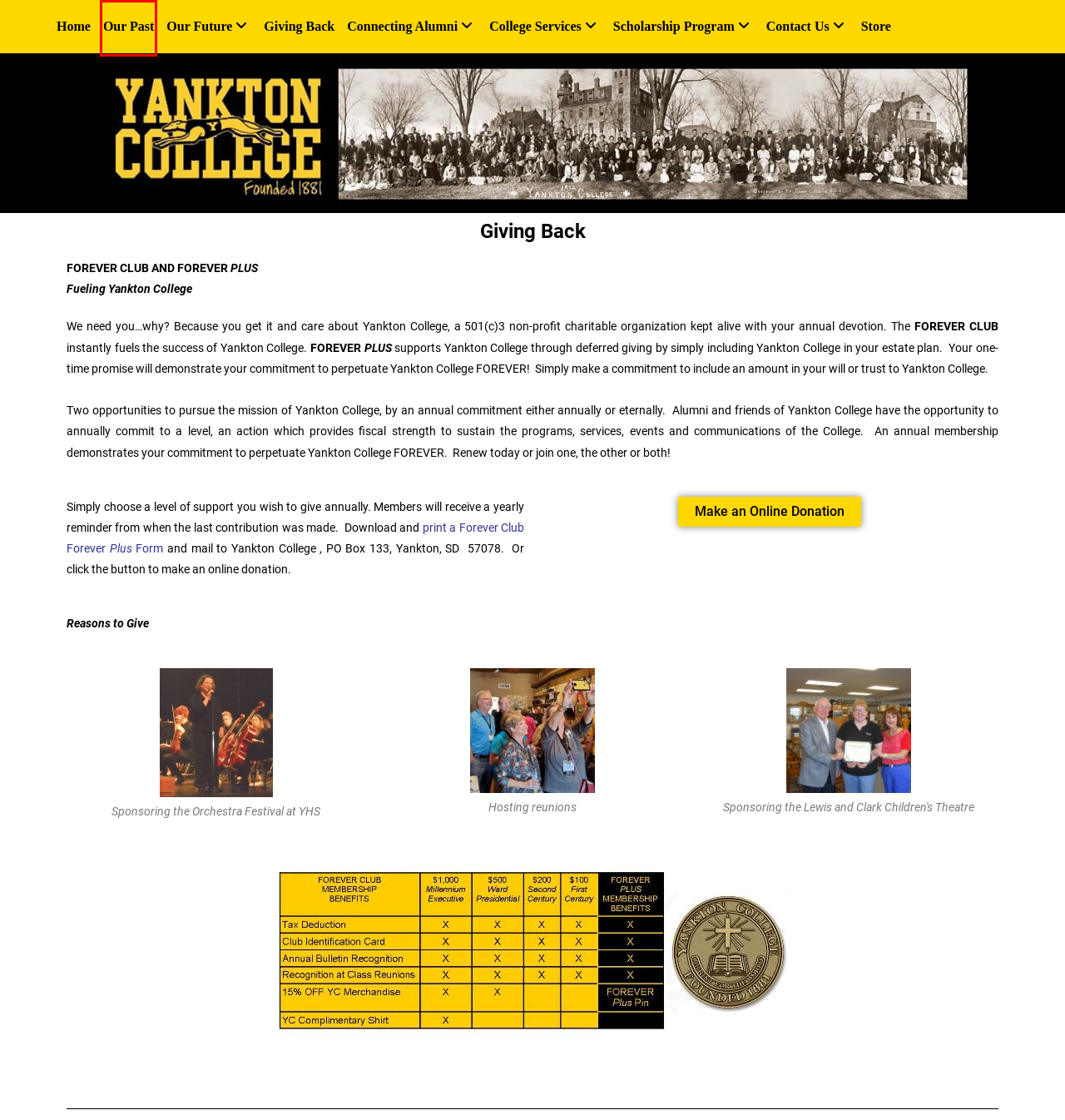Given a webpage screenshot featuring a red rectangle around a UI element, please determine the best description for the new webpage that appears after the element within the bounding box is clicked. The options are:
A. Home - Yankton College
B. Forever Club Contribute Online - Yankton College
C. Contact Us - Yankton College
D. College Services - Yankton College
E. Store - Yankton College
F. Our Future - Yankton College
G. Our Past - Yankton College
H. Connecting Alumni - Yankton College

G